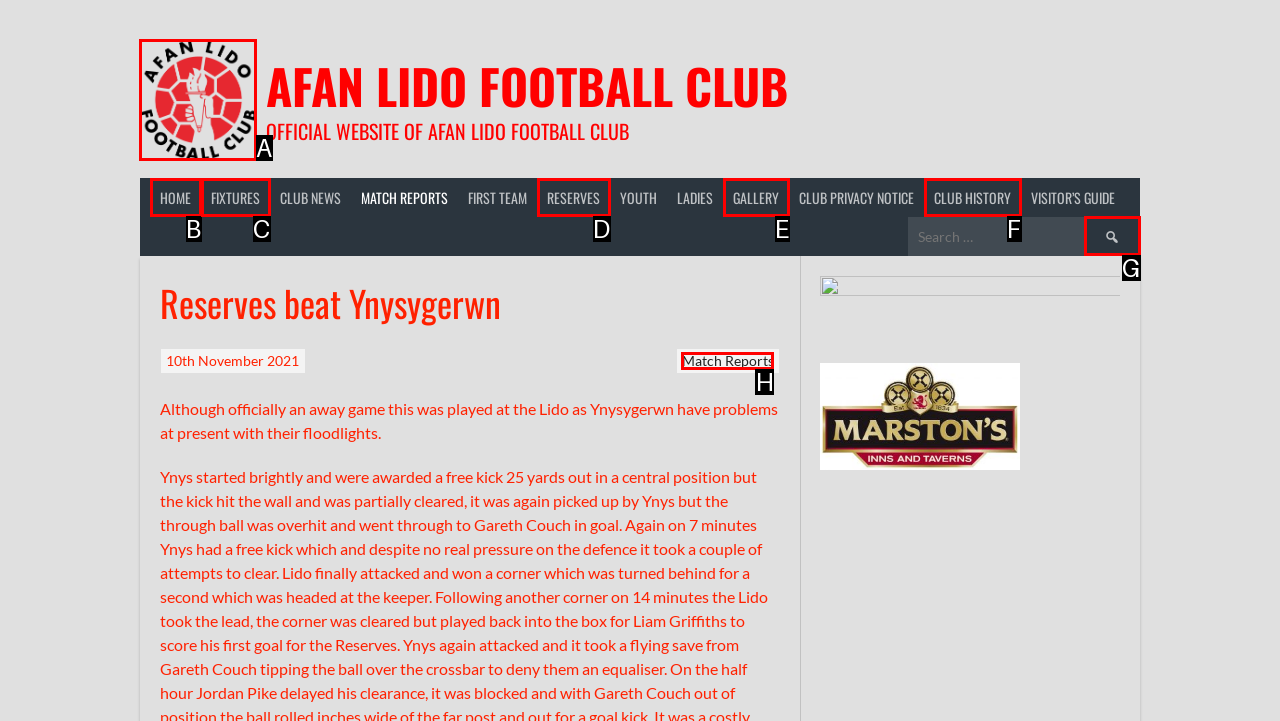Indicate the HTML element that should be clicked to perform the task: Click on the Afan Lido Football Club logo Reply with the letter corresponding to the chosen option.

A